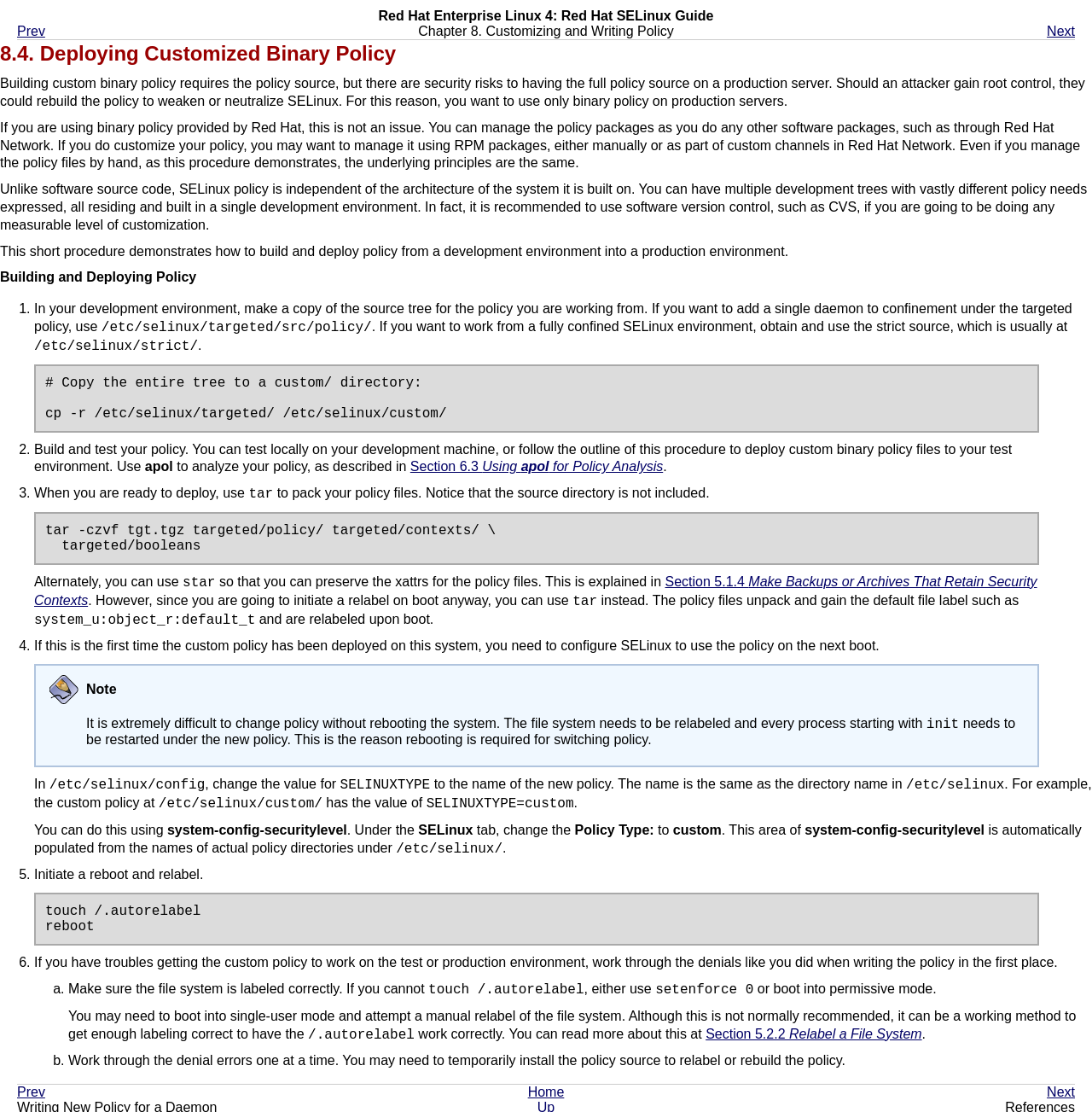Please find and report the bounding box coordinates of the element to click in order to perform the following action: "Read privacy policy". The coordinates should be expressed as four float numbers between 0 and 1, in the format [left, top, right, bottom].

None